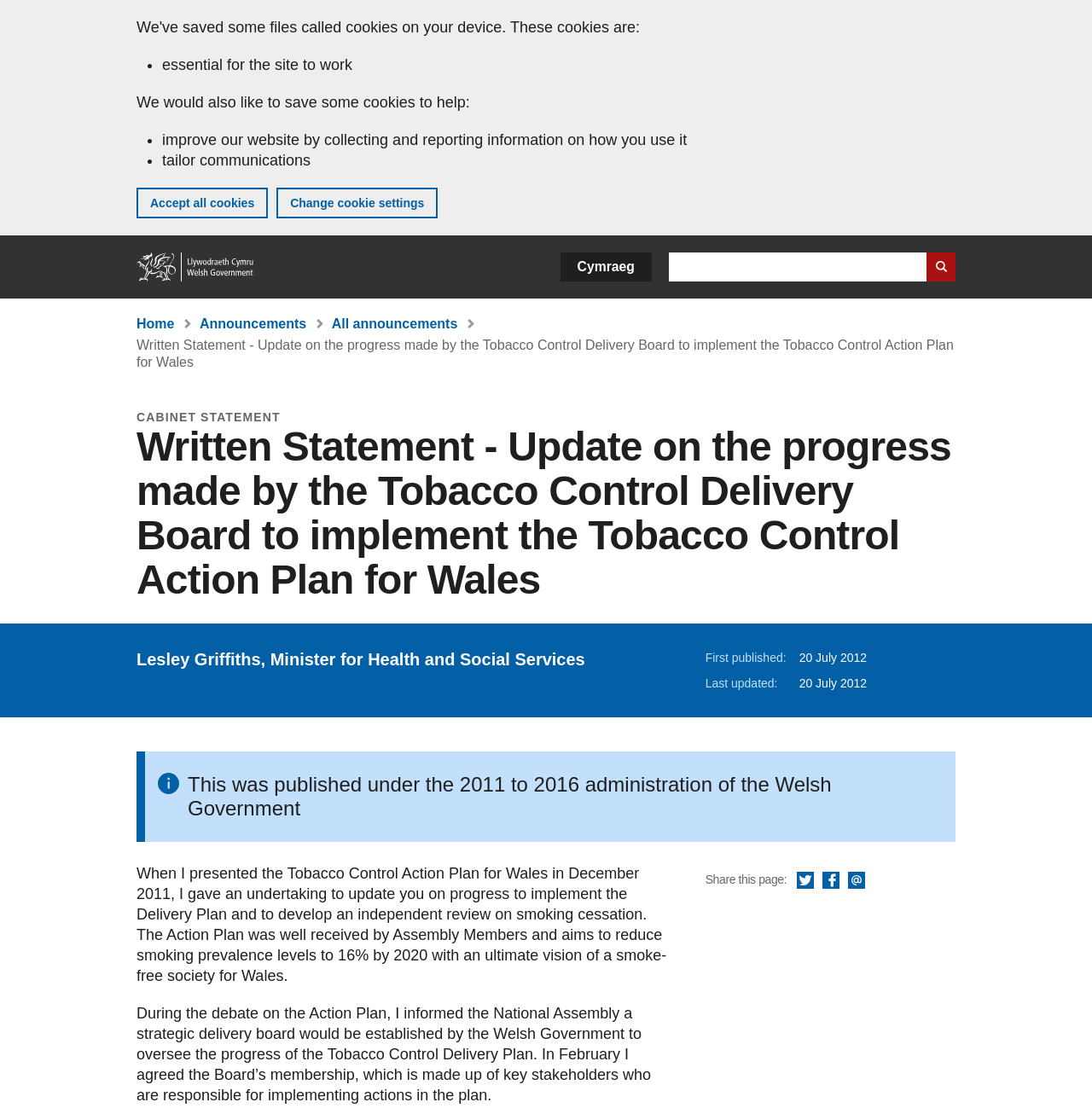What is the name of the Minister for Health and Social Services?
Identify the answer in the screenshot and reply with a single word or phrase.

Lesley Griffiths